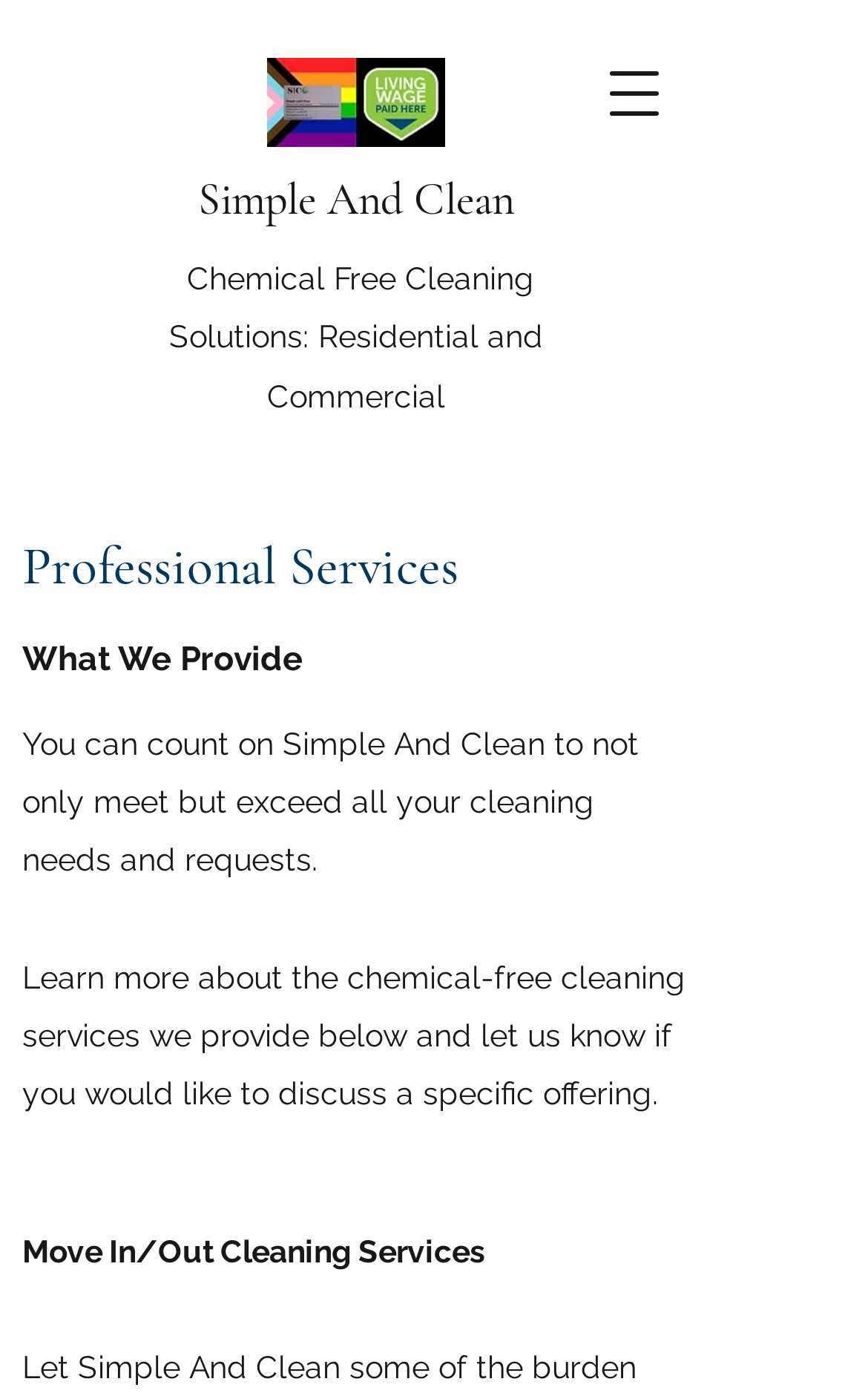Provide a comprehensive caption for the webpage.

The webpage is about the services provided by "Simple And Clean", a company that offers chemical-free cleaning solutions for both residential and commercial clients. 

At the top right corner, there is a button to open the navigation menu. Below it, there is an image, likely the company's logo, with the text "Simple And Clean" written next to it. 

The main content of the webpage is divided into sections. The first section is headed by "Professional Services" and has a subheading "What We Provide". Below this, there is a paragraph describing the company's commitment to meeting and exceeding clients' cleaning needs. 

Further down, there is a call-to-action, encouraging visitors to learn more about the services provided and to discuss specific offerings. 

The next section is headed by "Move In/Out Cleaning Services", with a subsequent empty heading, possibly indicating a subsection or a separator.